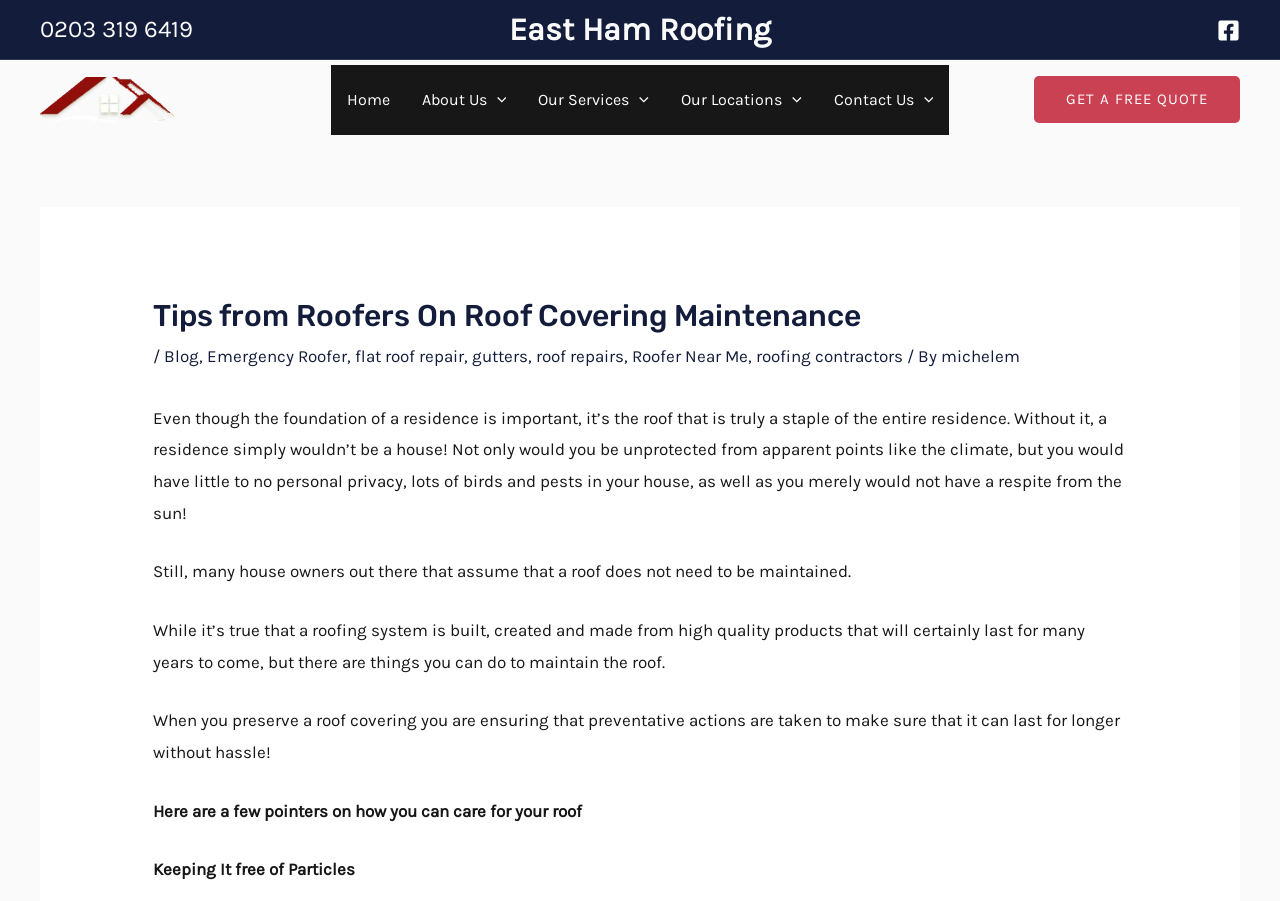What is the phone number on the top left?
Refer to the image and give a detailed answer to the question.

I found the phone number by looking at the top left corner of the webpage, where I saw a static text element with the phone number '0203 319 6419'.